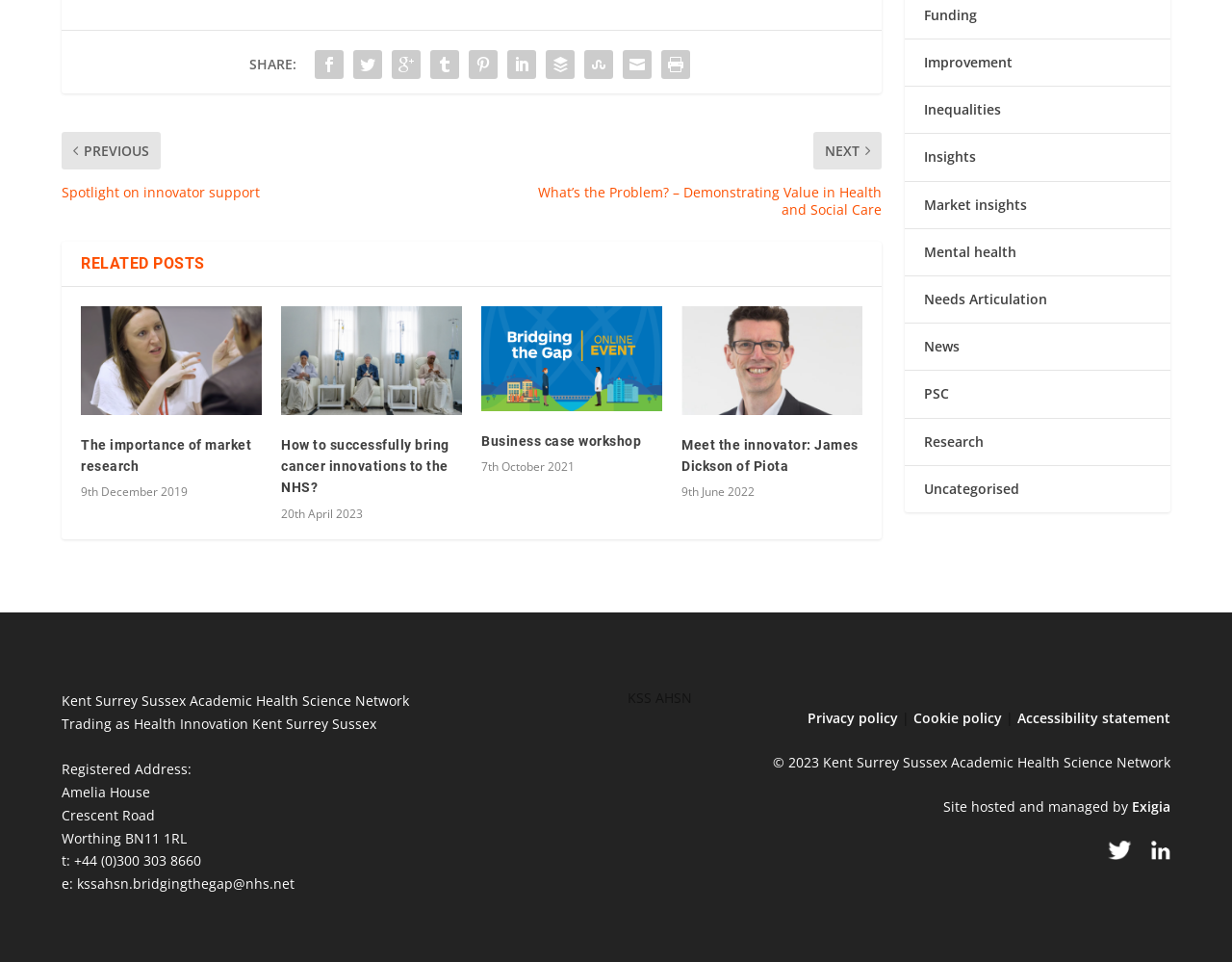Locate the bounding box coordinates of the element's region that should be clicked to carry out the following instruction: "View the post about The importance of market research". The coordinates need to be four float numbers between 0 and 1, i.e., [left, top, right, bottom].

[0.066, 0.318, 0.212, 0.431]